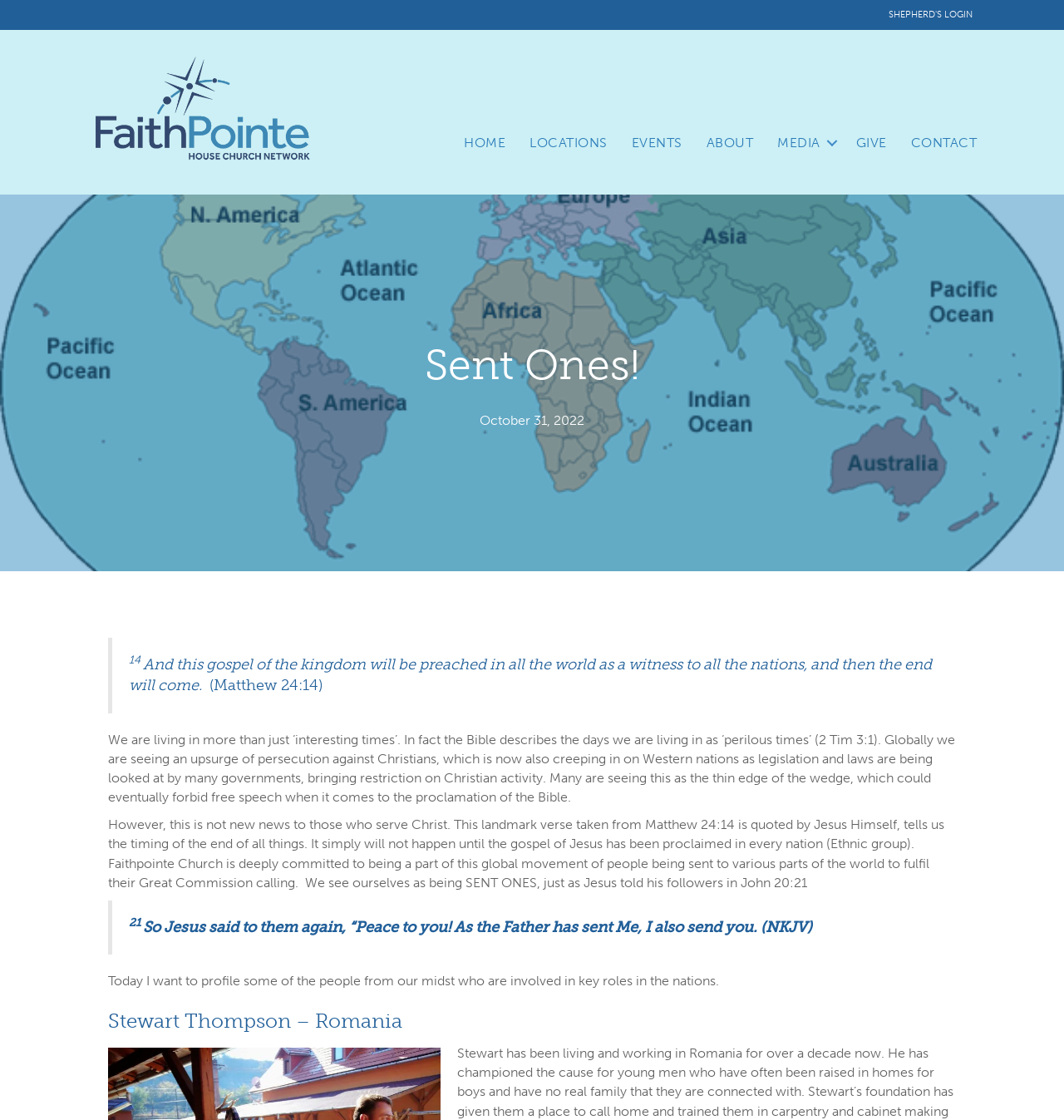What is the name of the church?
Respond with a short answer, either a single word or a phrase, based on the image.

Faithpointe